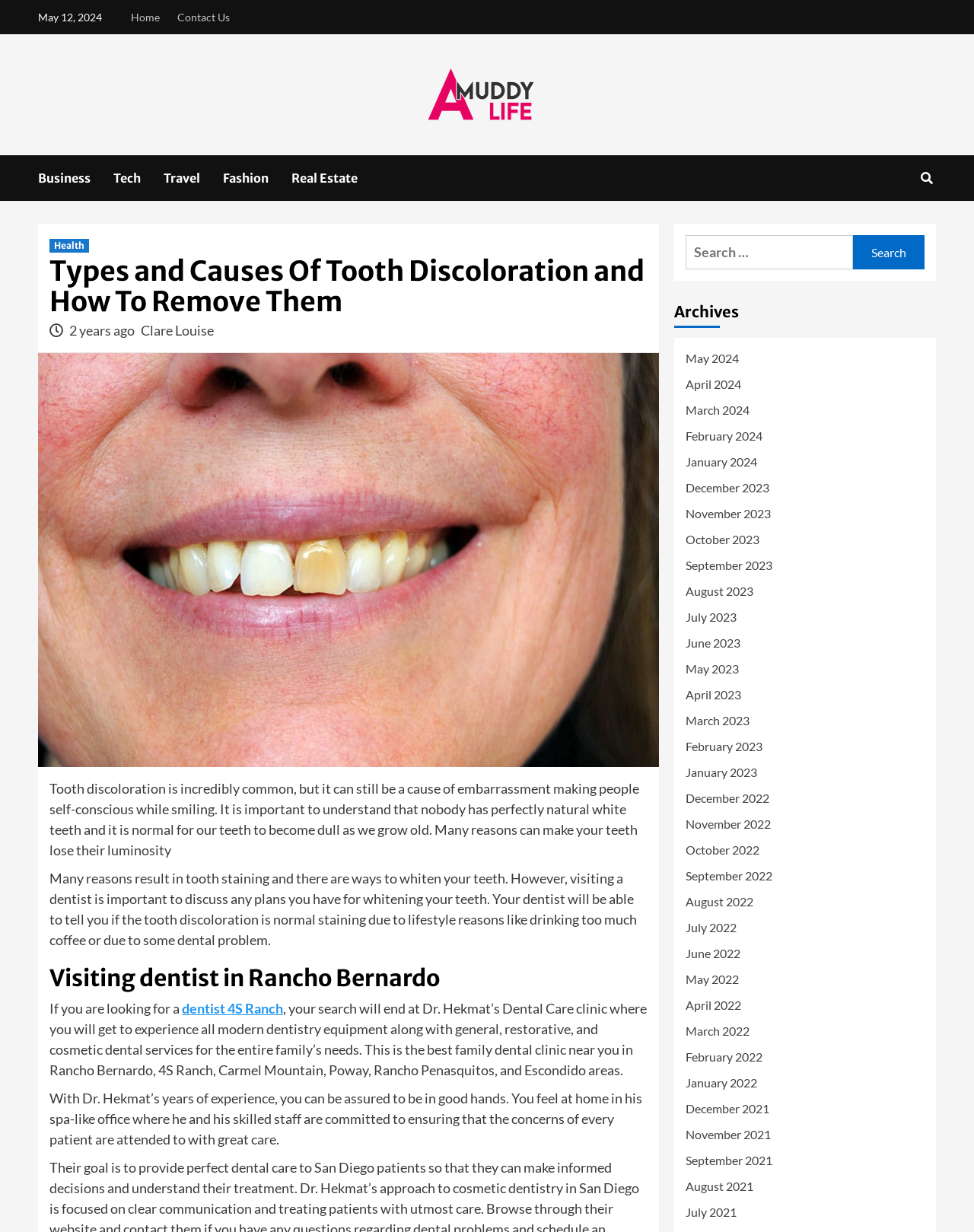From the webpage screenshot, identify the region described by April 2022. Provide the bounding box coordinates as (top-left x, top-left y, bottom-right x, bottom-right y), with each value being a floating point number between 0 and 1.

[0.704, 0.809, 0.949, 0.83]